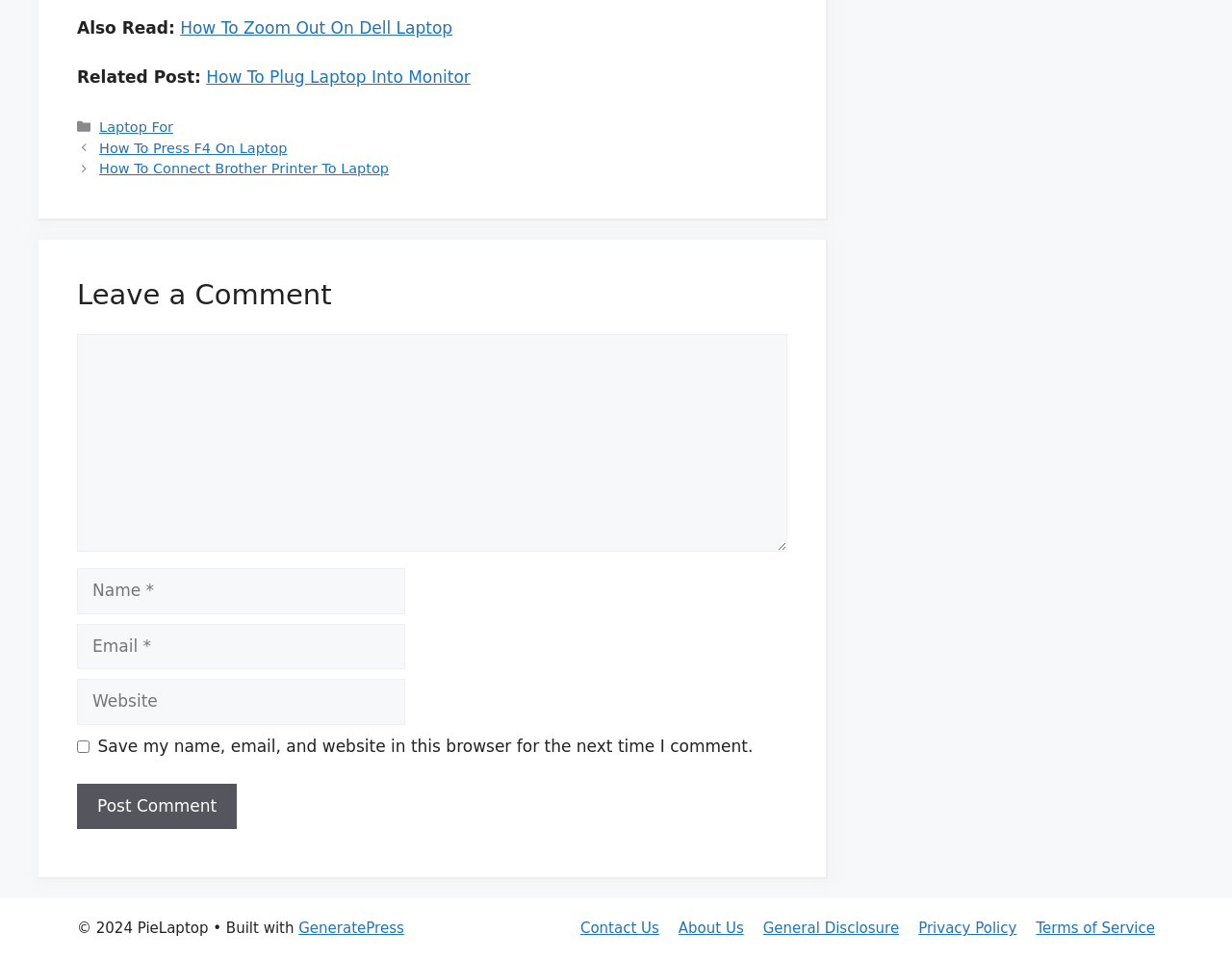Please answer the following question using a single word or phrase: 
What is the label of the first textbox in the comment section?

Name